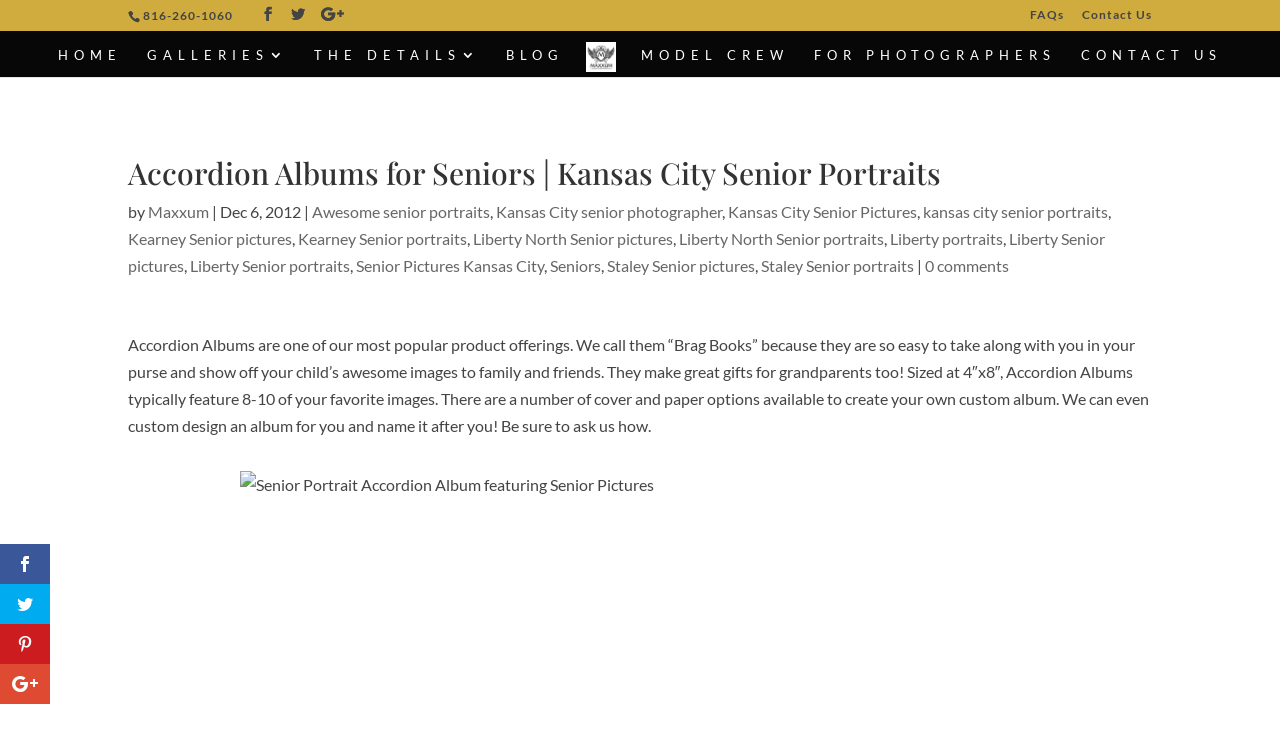Write a detailed summary of the webpage, including text, images, and layout.

This webpage is about Accordion Albums, a popular product offering from Maxxum Photography, specifically designed for senior portraits in Kansas City. At the top left corner, there is a phone number "816-260-1060" and three social media icons. To the right of the phone number, there are links to "FAQs" and "Contact Us". Below these elements, there is a navigation menu with links to "HOME", "GALLERIES 3", "THE DETAILS 3", "BLOG", "MODEL CREW", "FOR PHOTOGRAPHERS", and "CONTACT US". 

On the top right corner, there is a search box with a placeholder text "Search for:". Below the navigation menu, there is a heading "Accordion Albums for Seniors | Kansas City Senior Portraits" followed by the text "by Maxxum" and a date "Dec 6, 2012". 

The main content of the webpage is a descriptive text about Accordion Albums, also known as "Brag Books", which are easy to carry and showcase senior portraits. The text explains the features and customization options of these albums. 

On the right side of the main content, there are several links to related topics, such as "Awesome senior portraits", "Kansas City senior photographer", and "Kansas City Senior Pictures". Below these links, there are more links to specific locations, including "Kearney", "Liberty North", and "Staley". 

At the bottom of the webpage, there are social media links to Facebook, Twitter, Pinterest, and Google+. There are also four icons with unknown meanings, possibly related to scrolling or navigation.